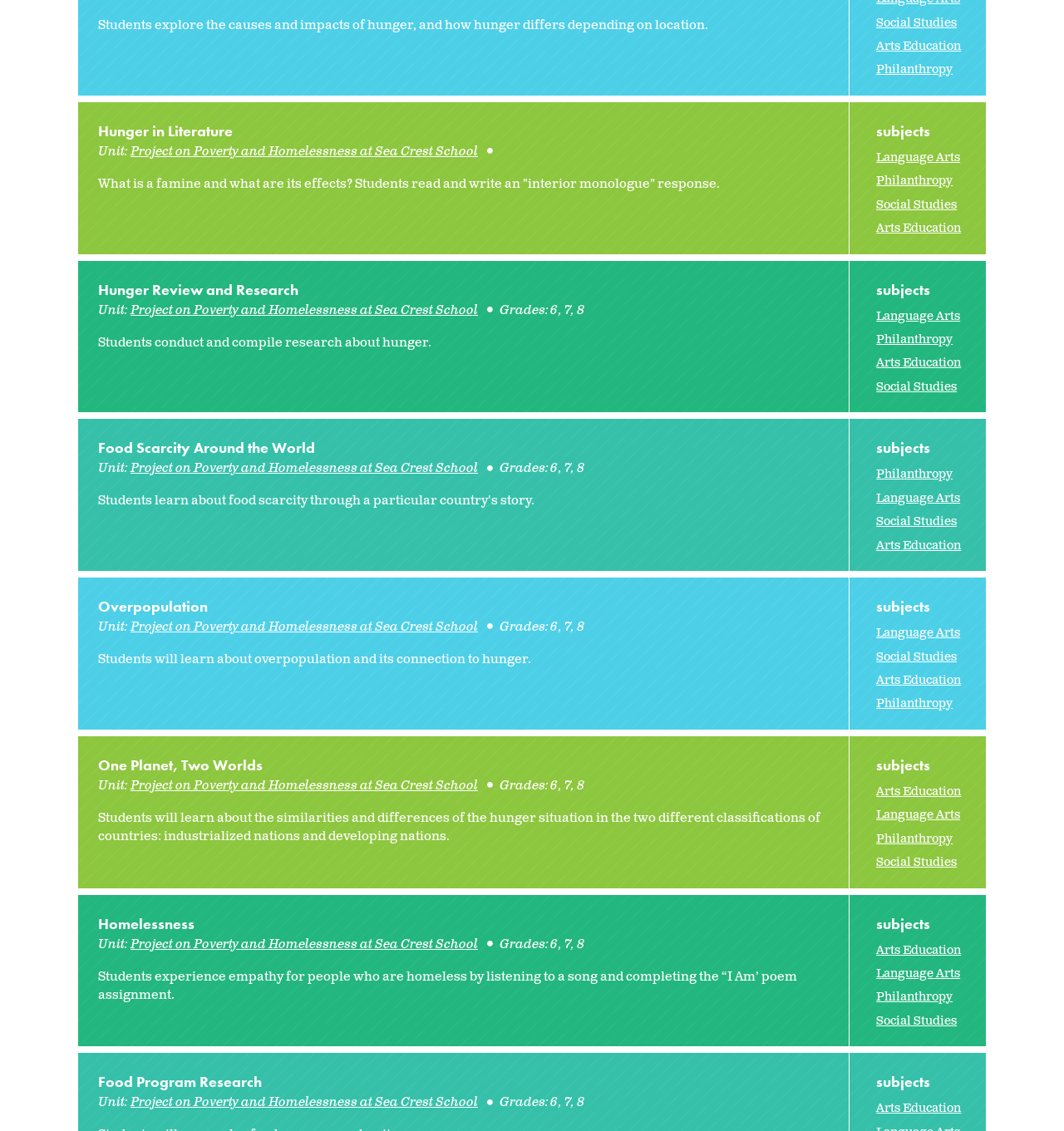Bounding box coordinates are given in the format (top-left x, top-left y, bottom-right x, bottom-right y). All values should be floating point numbers between 0 and 1. Provide the bounding box coordinate for the UI element described as: Exhibitions & training

None